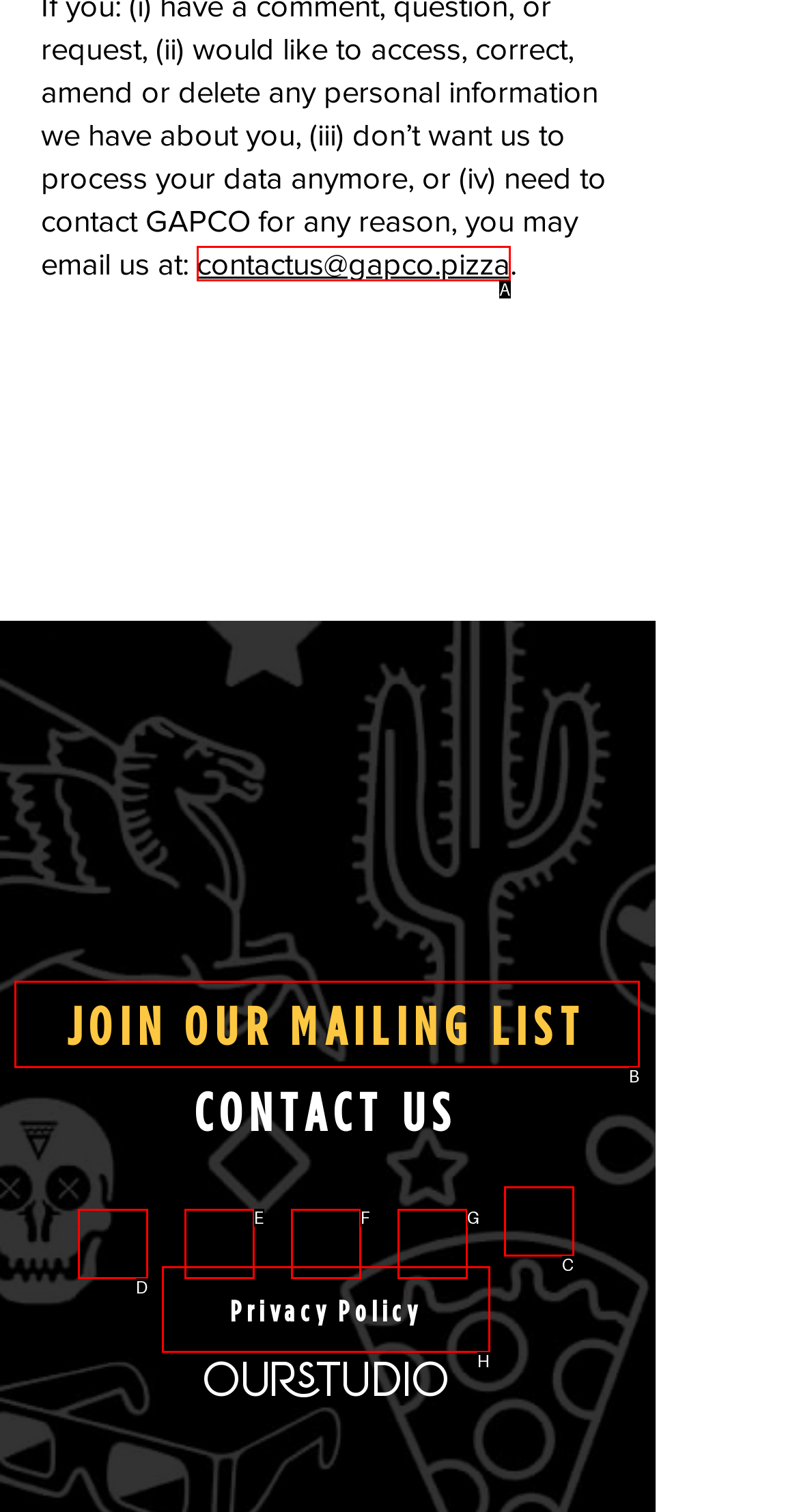To complete the task: Join the mailing list, select the appropriate UI element to click. Respond with the letter of the correct option from the given choices.

B